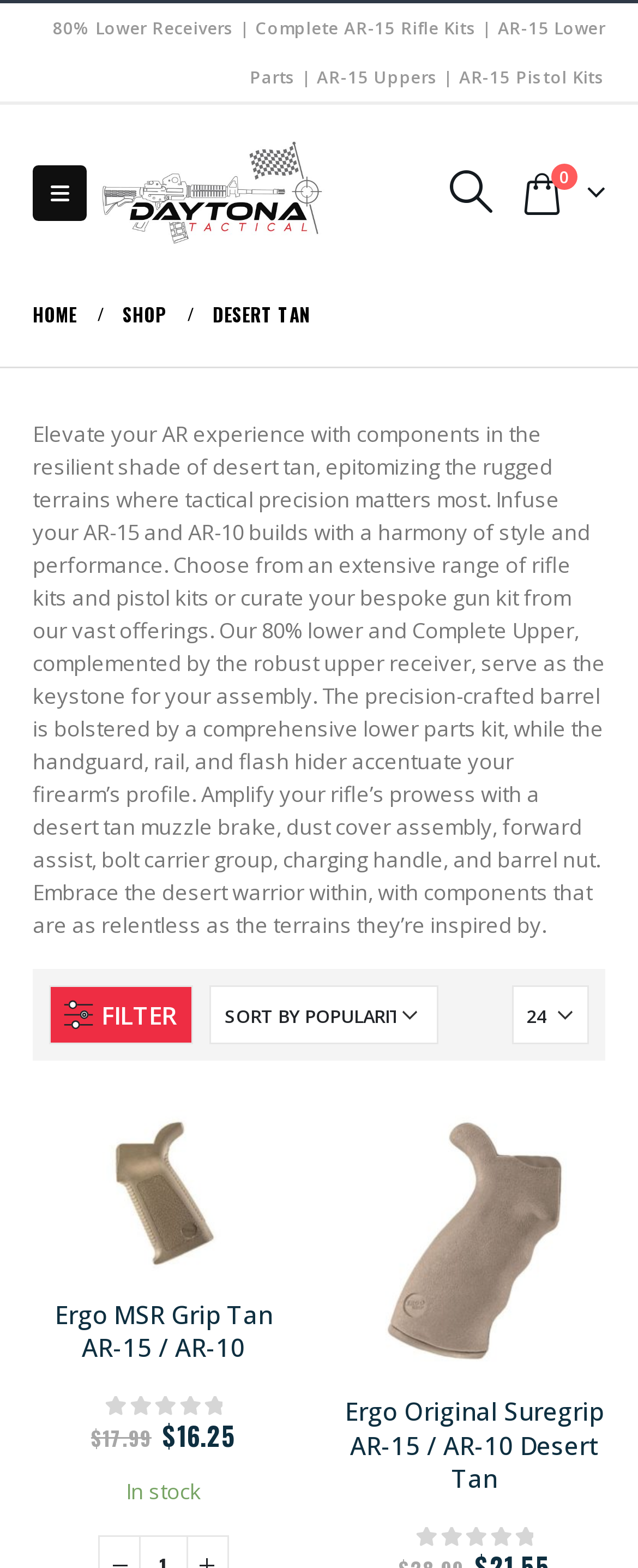Find the bounding box coordinates of the element I should click to carry out the following instruction: "Search for products".

[0.699, 0.109, 0.779, 0.136]